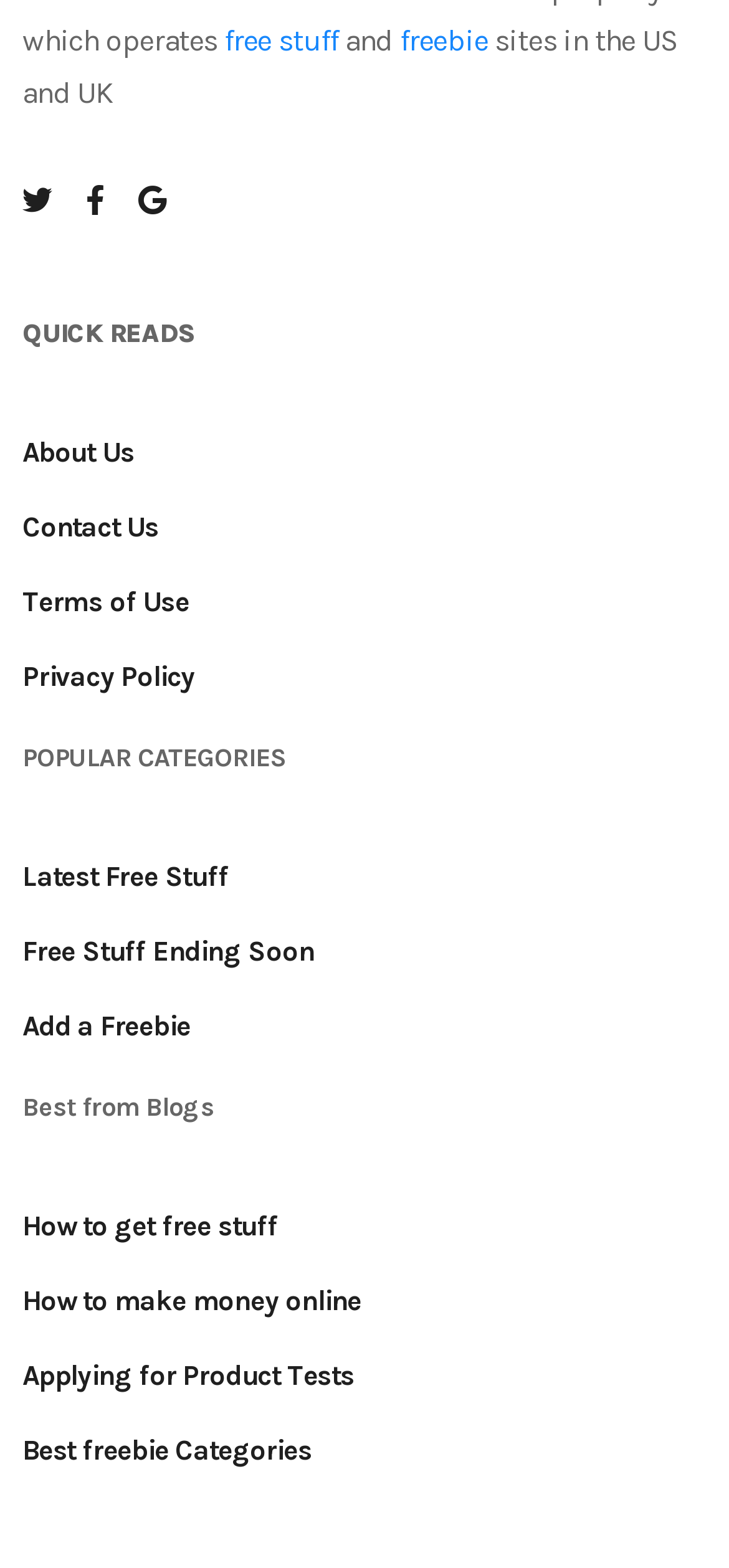Find the bounding box coordinates of the element I should click to carry out the following instruction: "learn how to get free stuff".

[0.031, 0.771, 0.381, 0.793]